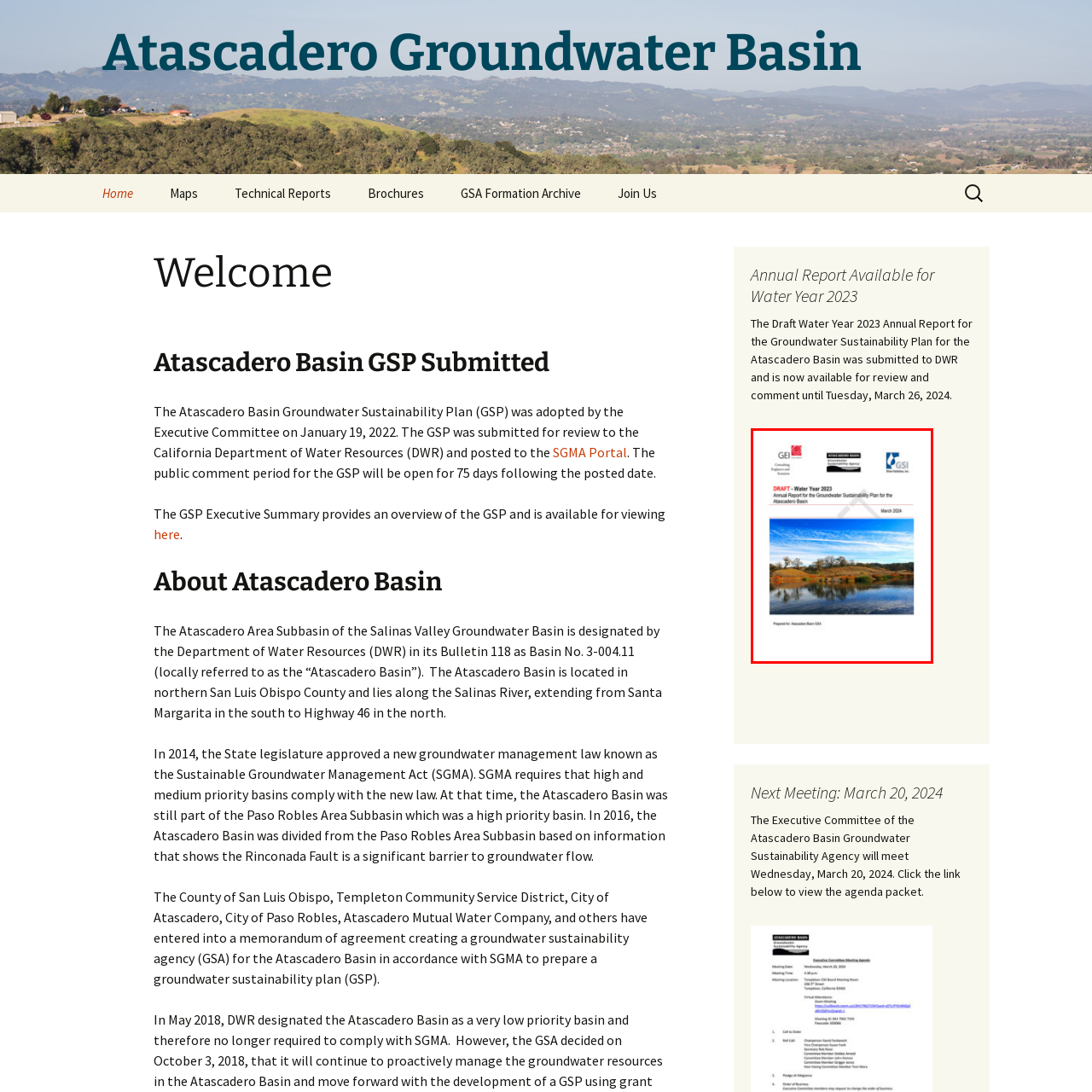What is the purpose of the report?
Examine the area marked by the red bounding box and respond with a one-word or short phrase answer.

Annual report on groundwater sustainability